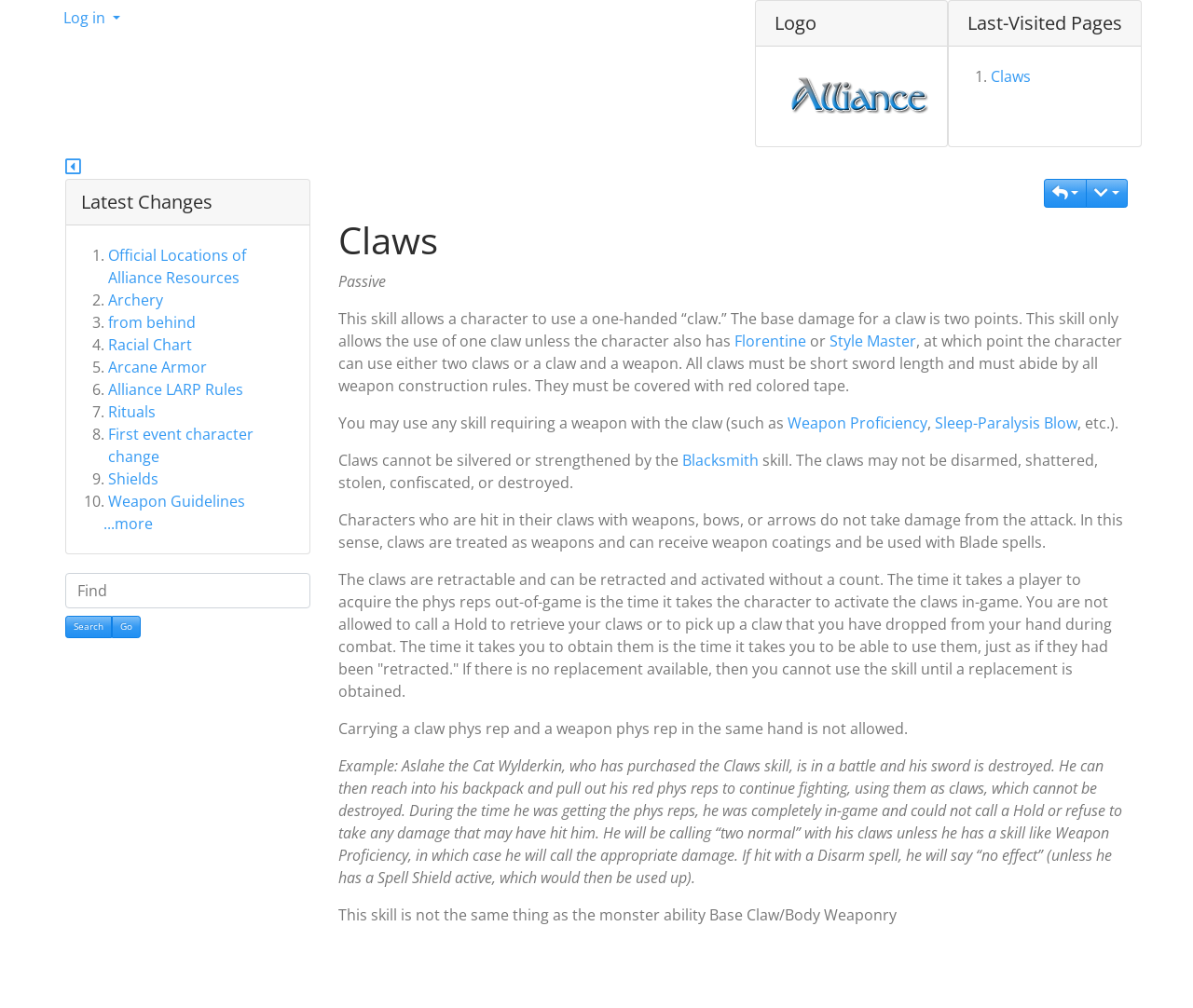Can you specify the bounding box coordinates of the area that needs to be clicked to fulfill the following instruction: "Search for something"?

None